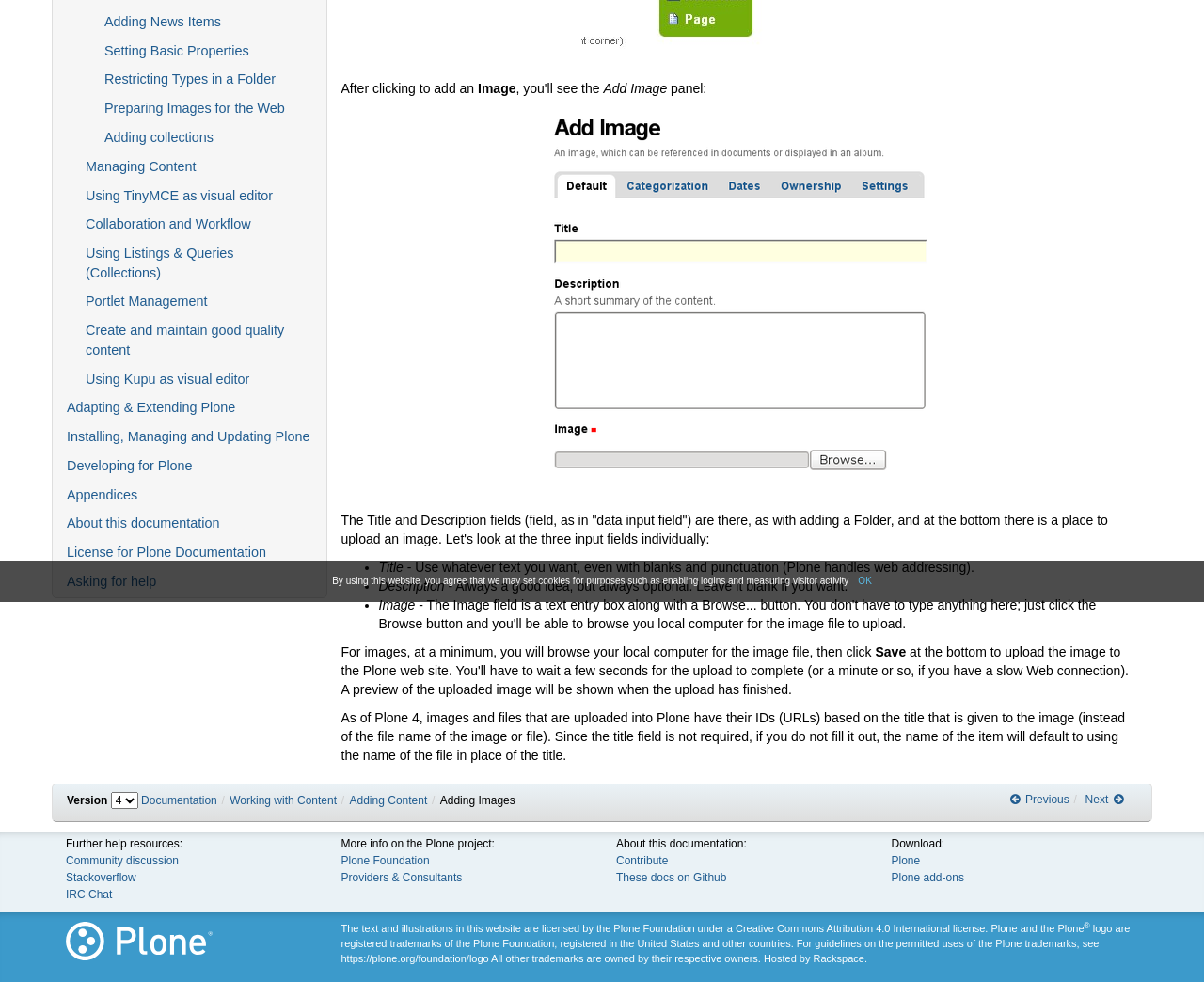Based on the element description: "Collaboration and Workflow", identify the bounding box coordinates for this UI element. The coordinates must be four float numbers between 0 and 1, listed as [left, top, right, bottom].

[0.071, 0.215, 0.259, 0.242]